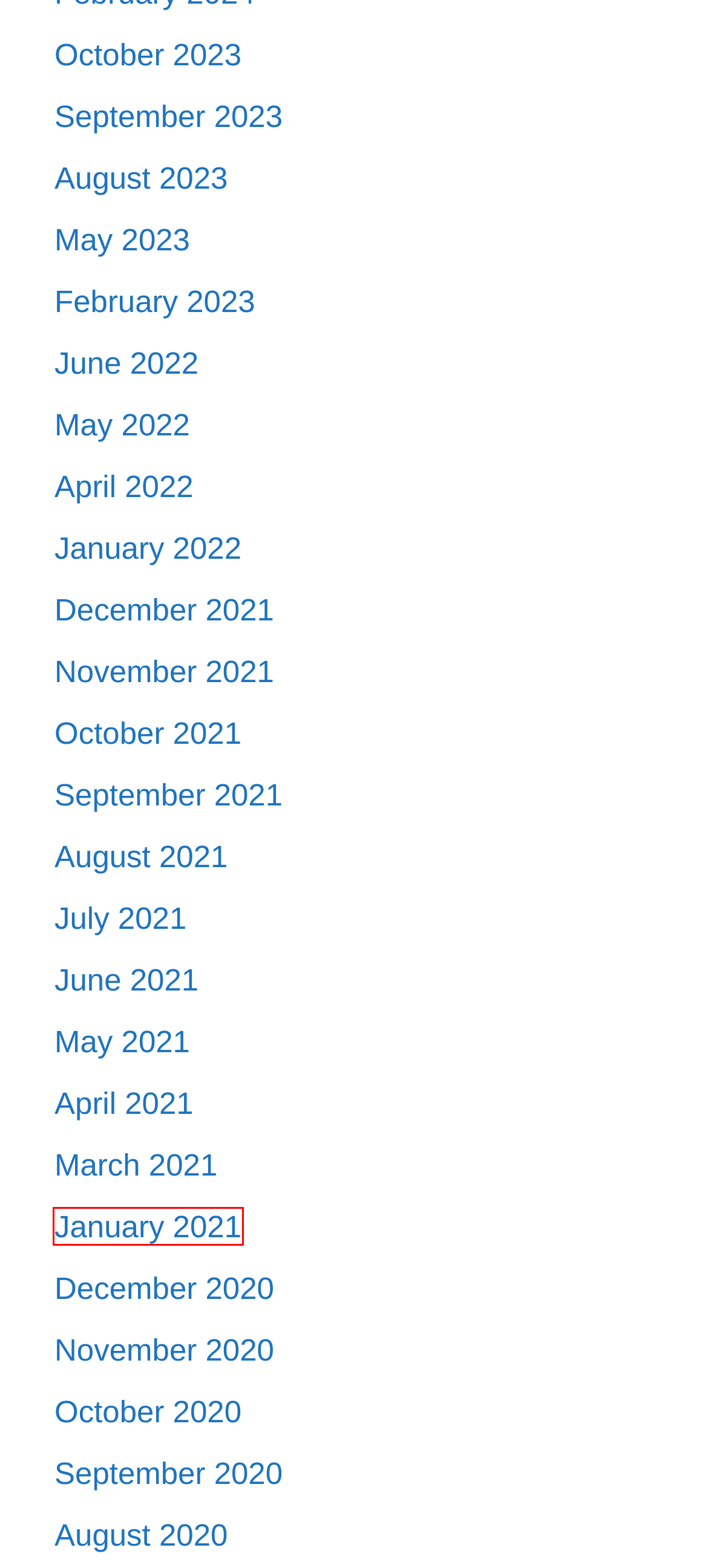You are presented with a screenshot of a webpage that includes a red bounding box around an element. Determine which webpage description best matches the page that results from clicking the element within the red bounding box. Here are the candidates:
A. December 2020 – Techgib
B. October 2020 – Techgib
C. November 2021 – Techgib
D. January 2021 – Techgib
E. September 2023 – Techgib
F. April 2021 – Techgib
G. August 2021 – Techgib
H. August 2023 – Techgib

D